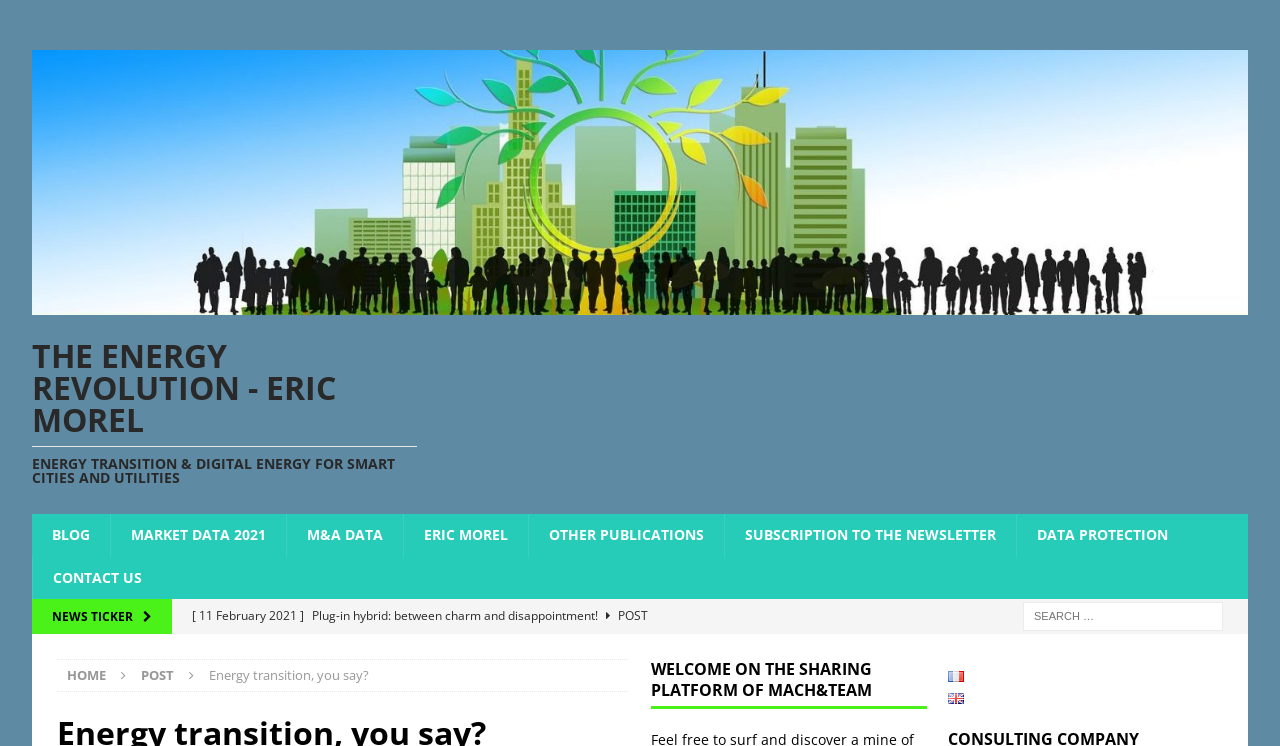Please determine the bounding box coordinates of the section I need to click to accomplish this instruction: "Search for something".

[0.799, 0.807, 0.955, 0.846]